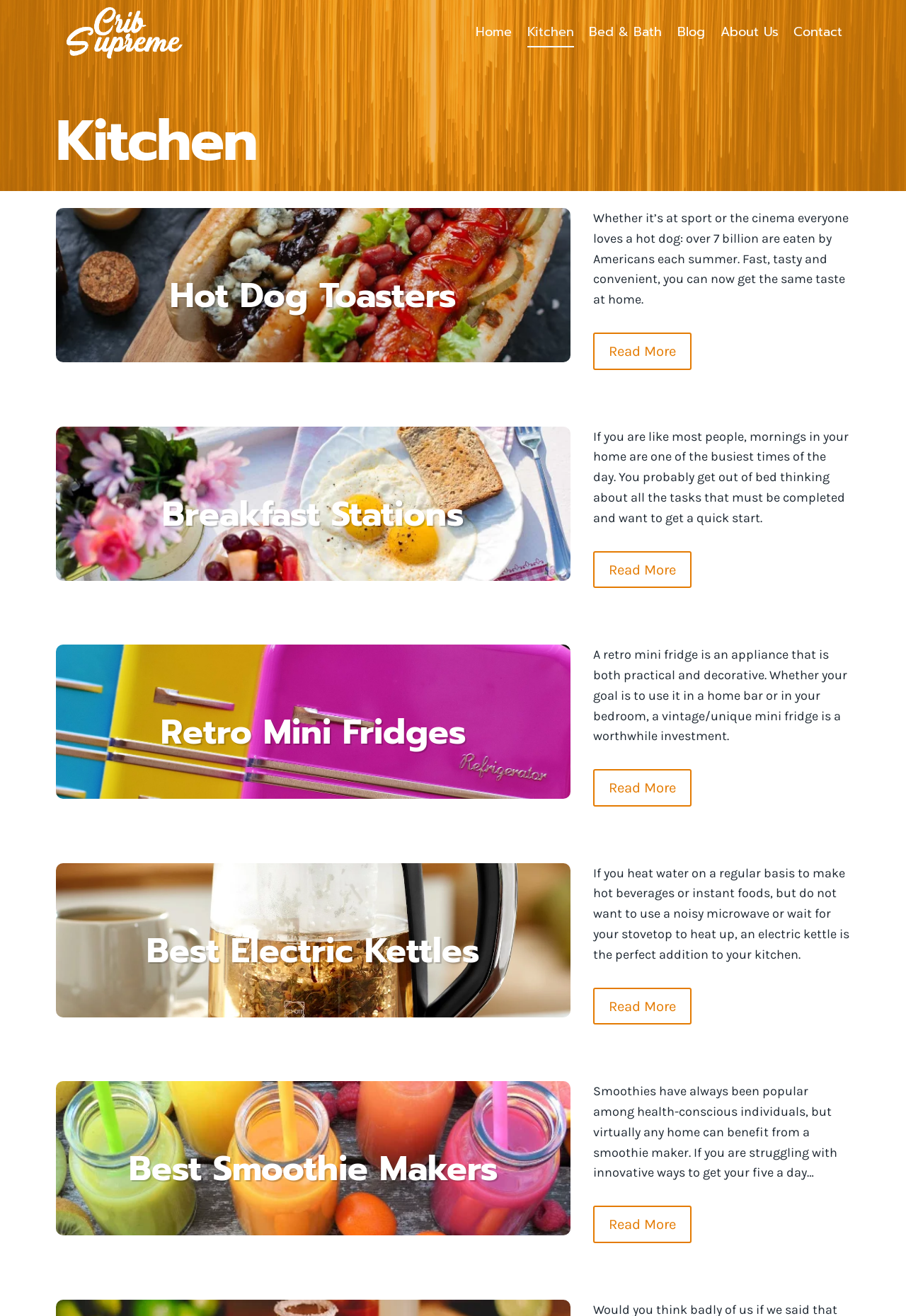Identify the bounding box for the UI element described as: "Scroll to top". Ensure the coordinates are four float numbers between 0 and 1, formatted as [left, top, right, bottom].

[0.951, 0.66, 0.977, 0.677]